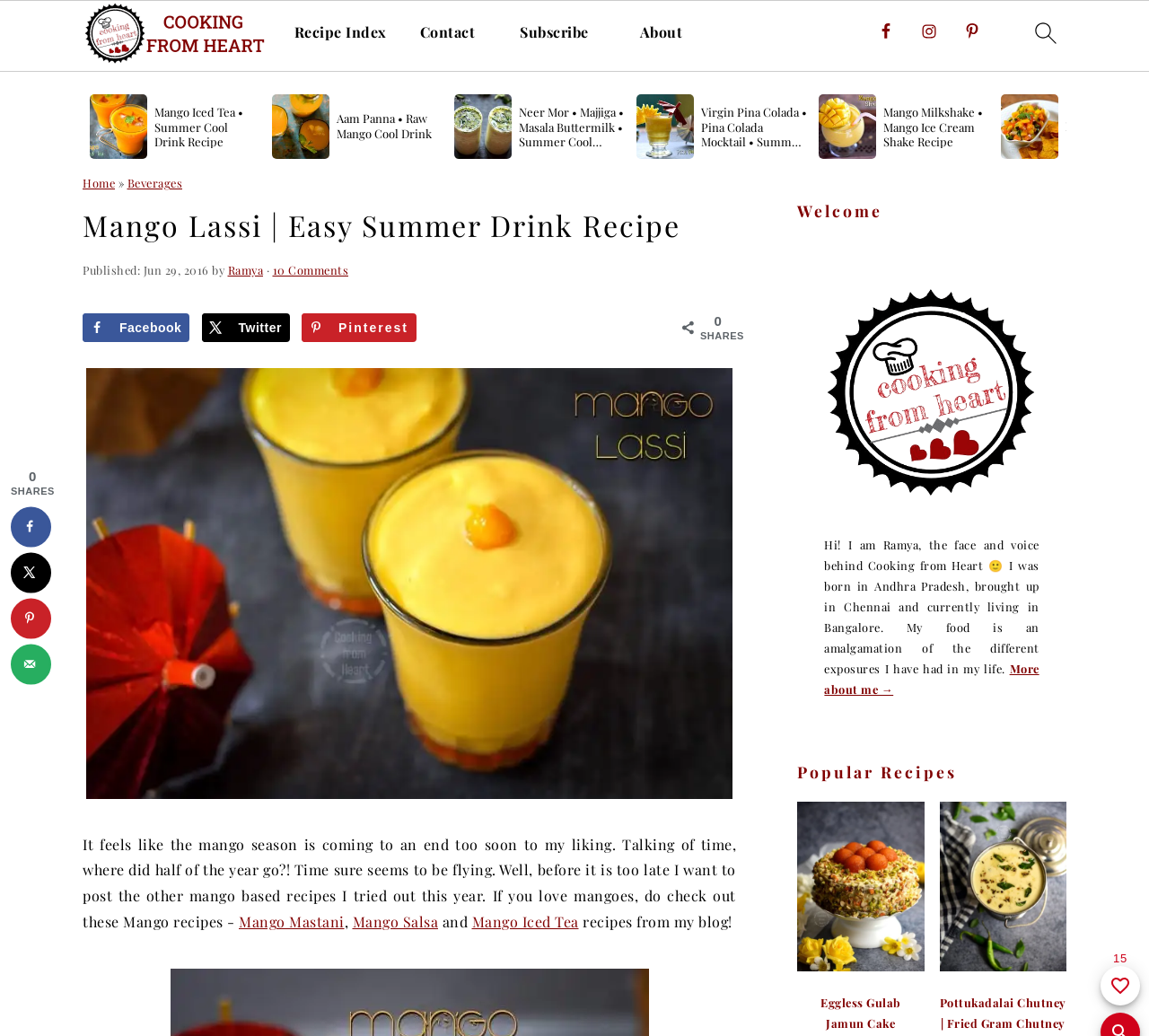Determine the bounding box coordinates of the UI element described by: "My Favorite Pages".

[0.87, 0.901, 0.996, 0.938]